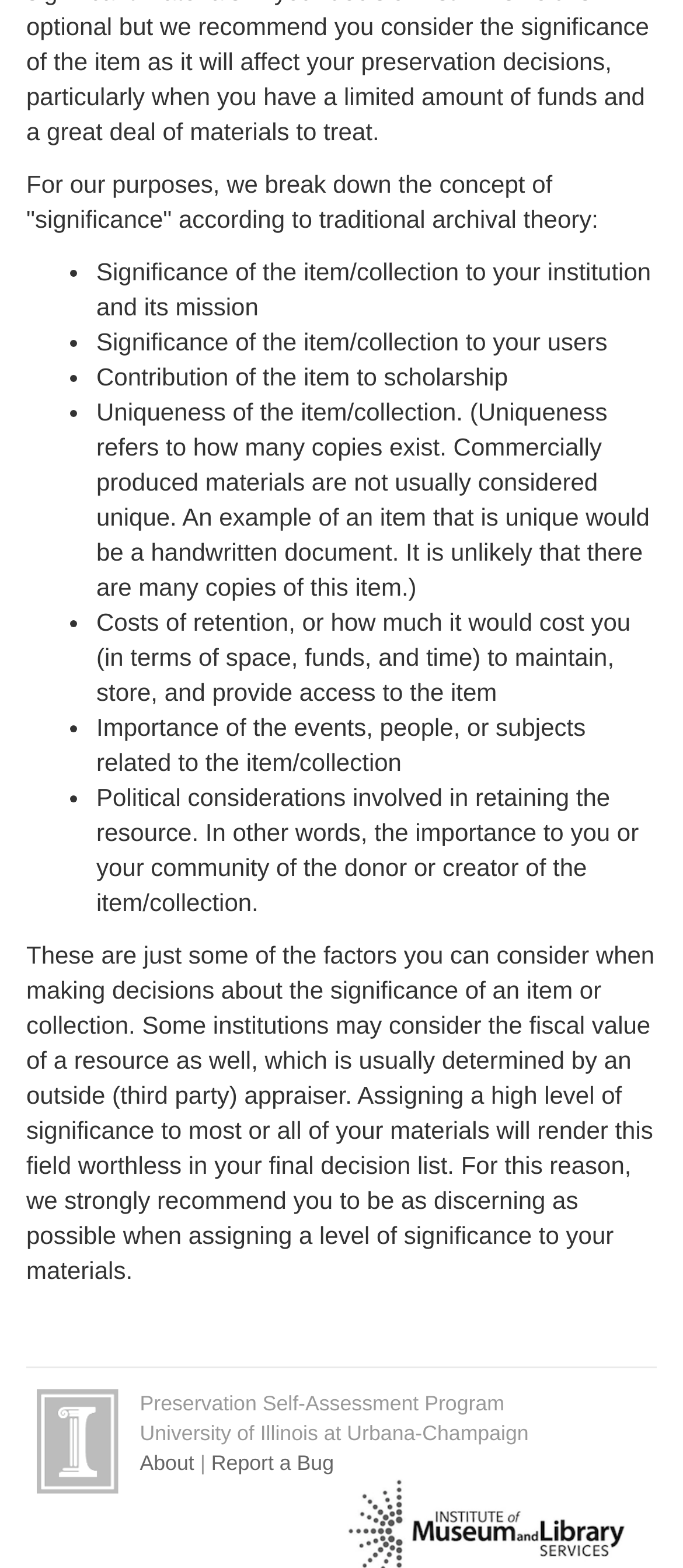What is the name of the program mentioned on the webpage?
Based on the image, provide your answer in one word or phrase.

Preservation Self-Assessment Program